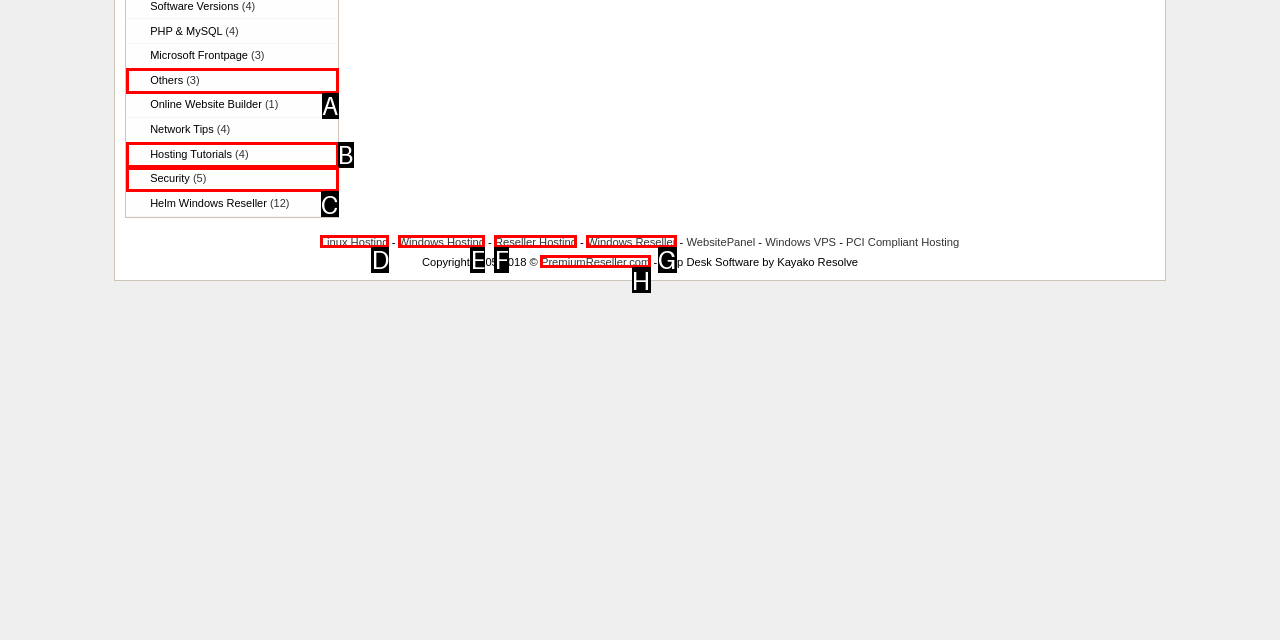Find the option that aligns with: Hosting Tutorials (4)
Provide the letter of the corresponding option.

B